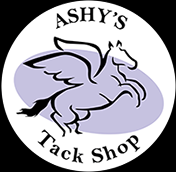Please provide a detailed answer to the question below by examining the image:
What is the font color of the text 'ASHY'S' and 'Tack Shop'?

The caption explicitly states that the words 'ASHY'S' and 'Tack Shop' are rendered in a bold black font, which stands out against the lighter colors of the logo's design.